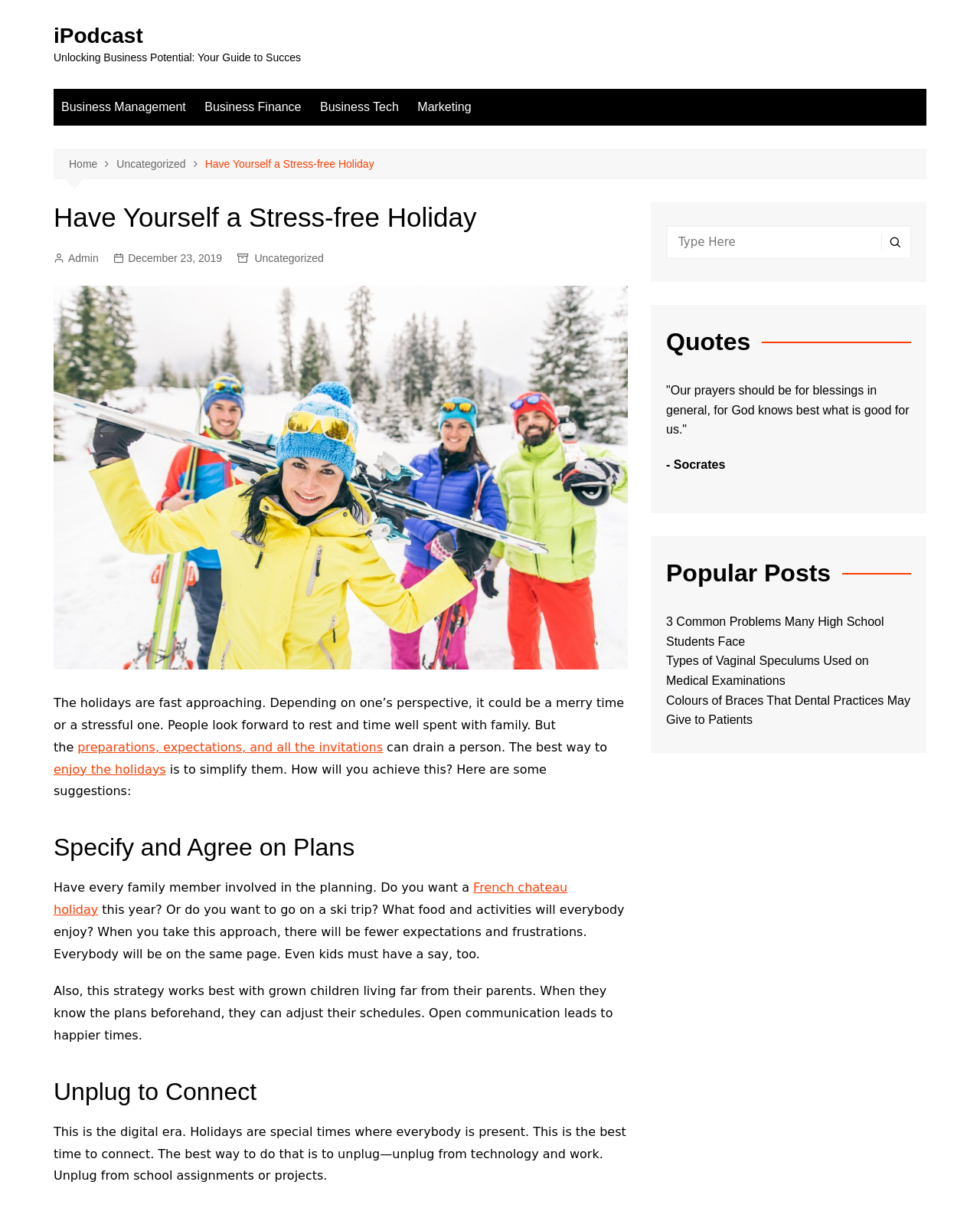Determine the bounding box coordinates of the region to click in order to accomplish the following instruction: "Search for something". Provide the coordinates as four float numbers between 0 and 1, specifically [left, top, right, bottom].

[0.68, 0.186, 0.93, 0.214]